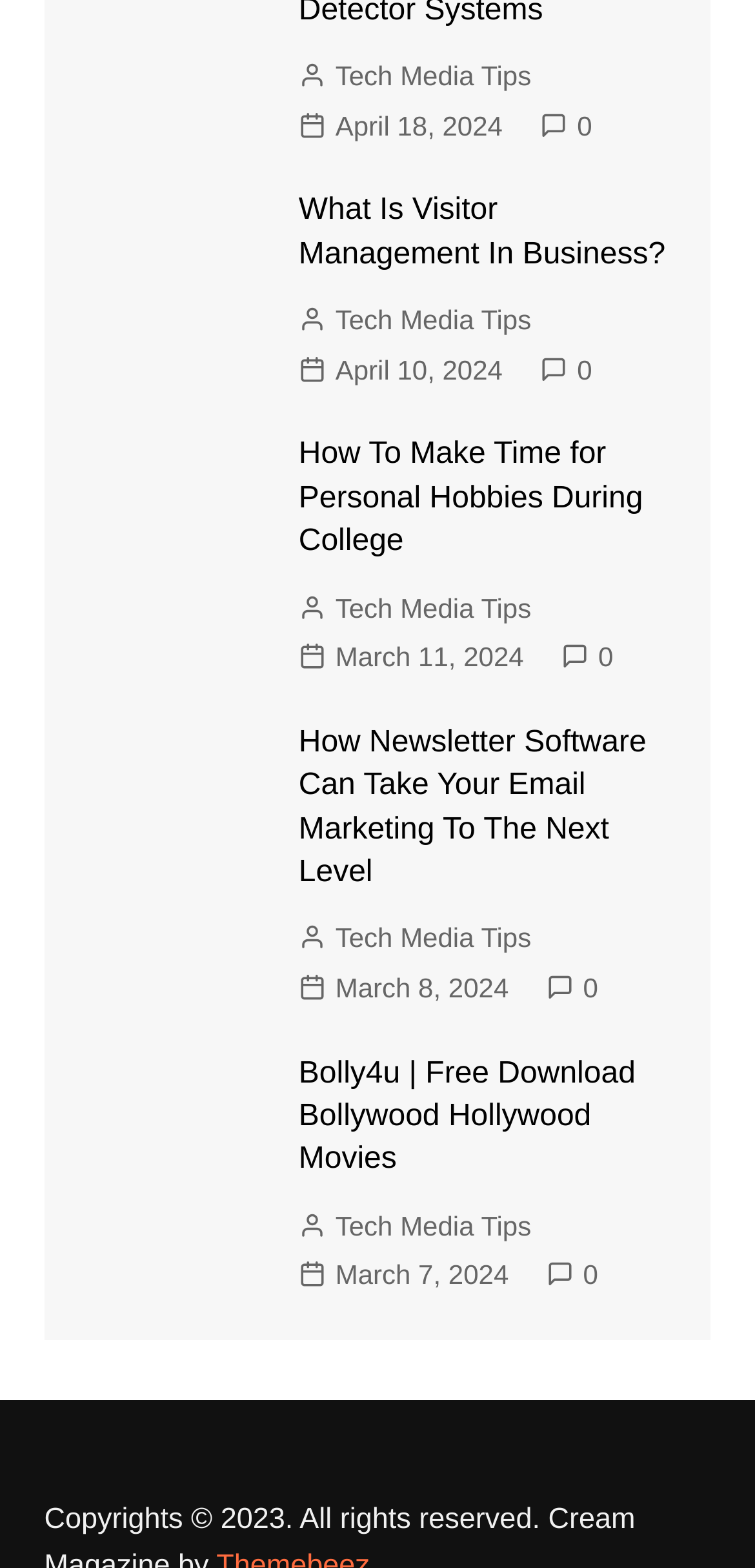Please specify the bounding box coordinates for the clickable region that will help you carry out the instruction: "go to ABOUT US page".

None